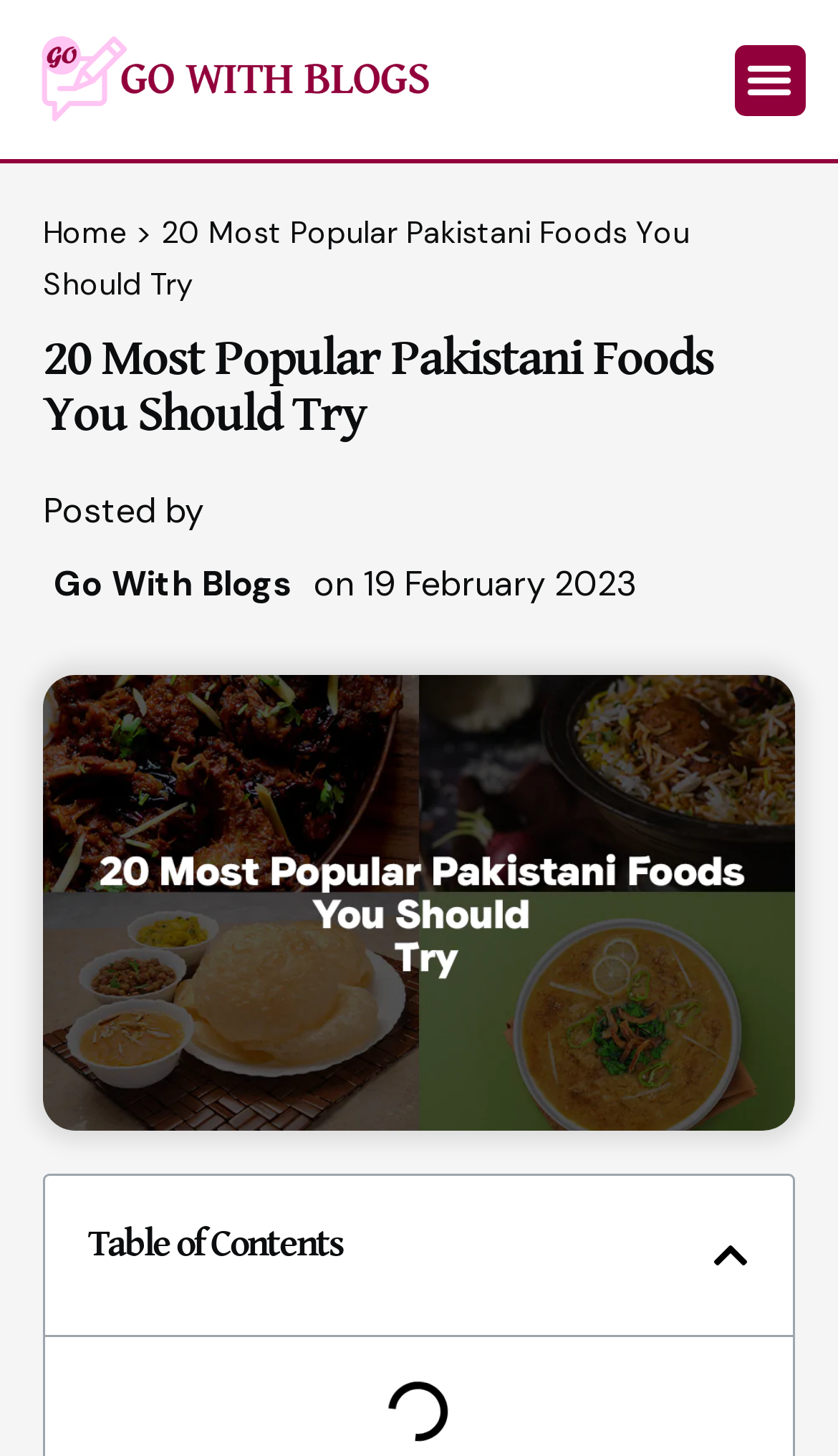What is the purpose of the button 'Menu Toggle'?
Based on the image, answer the question with a single word or brief phrase.

To toggle the menu